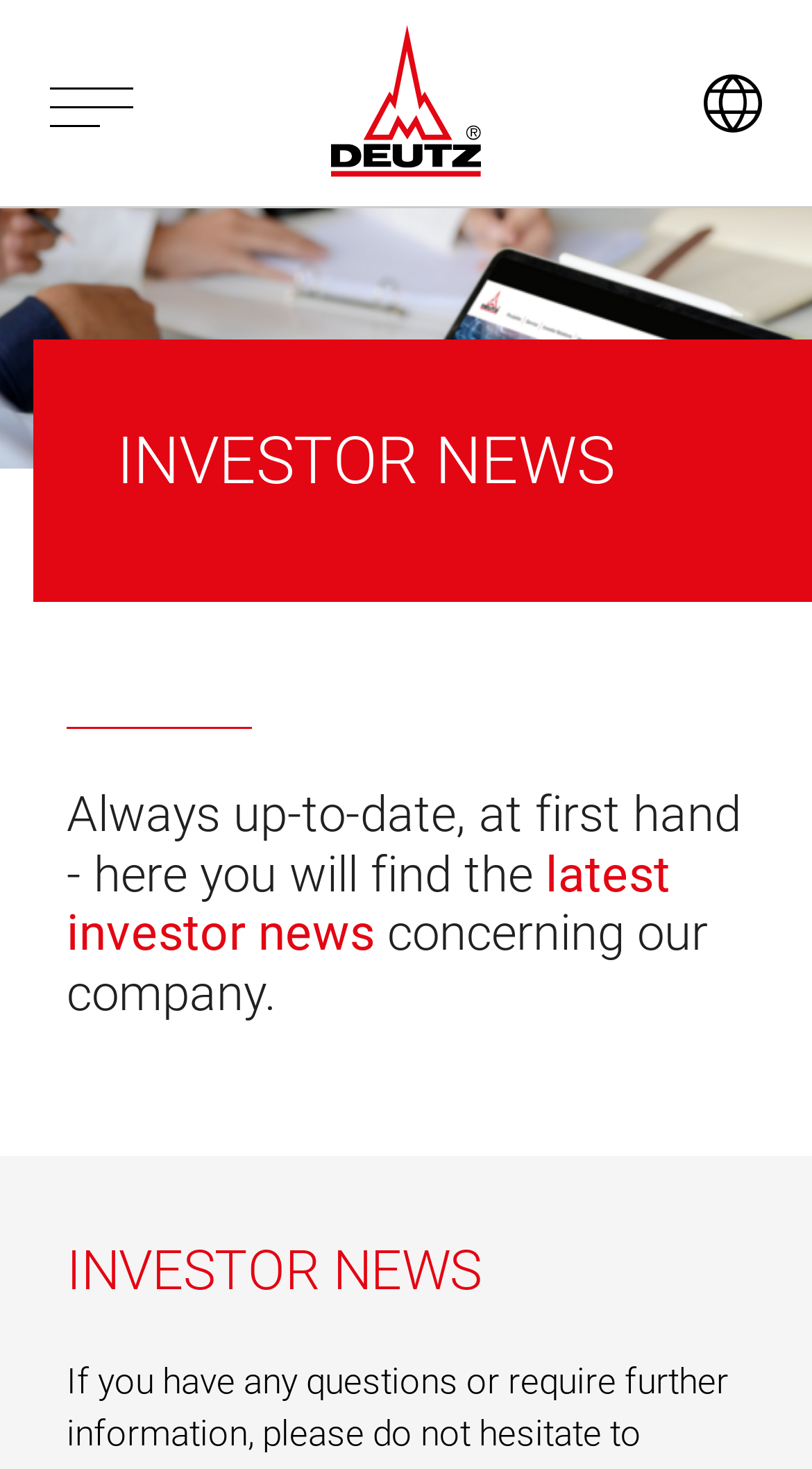From the image, can you give a detailed response to the question below:
What is the orientation of the separator below the first heading?

The separator element has an orientation property set to 'horizontal', which means it is a horizontal separator. Its bounding box coordinates also suggest that it spans across the width of the webpage.